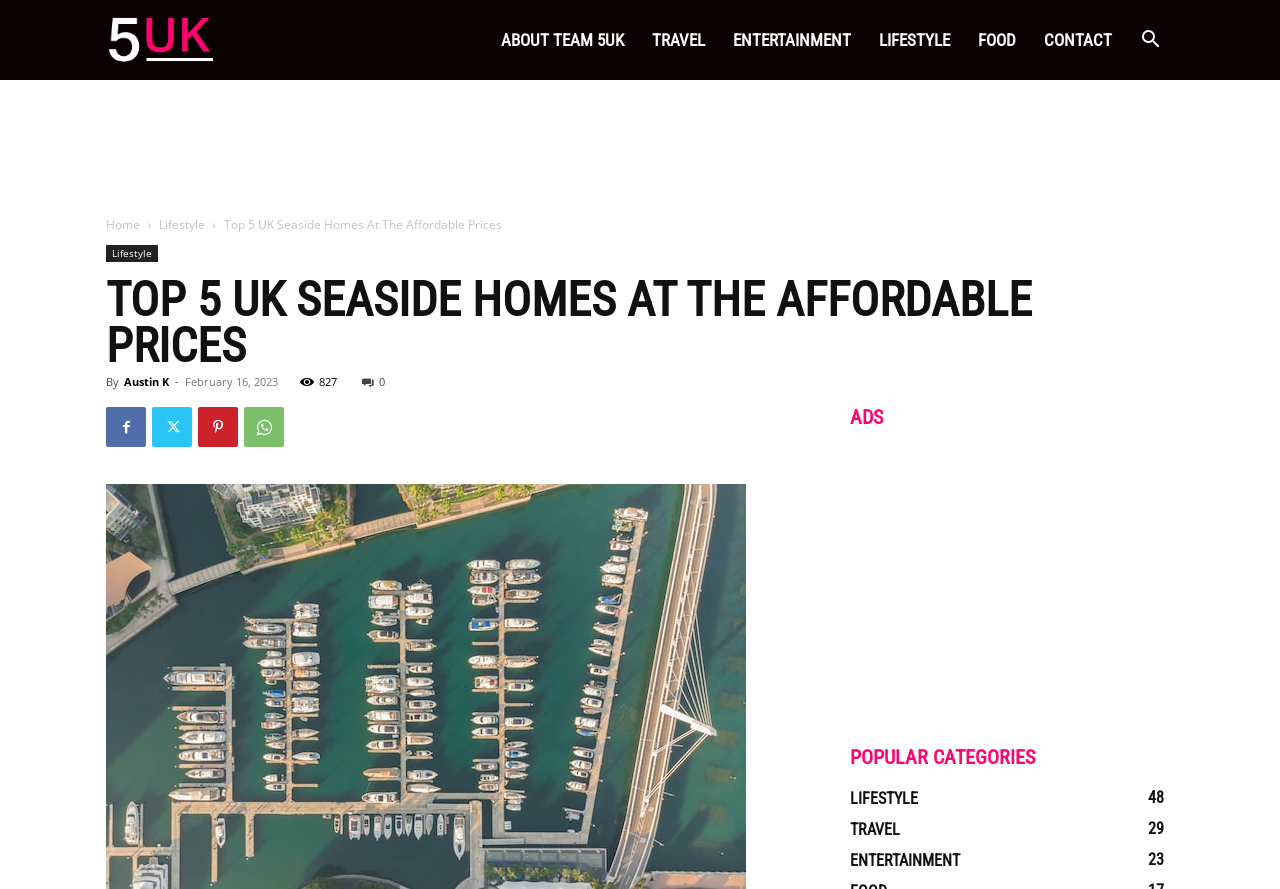Give a concise answer of one word or phrase to the question: 
How many popular categories are listed?

3